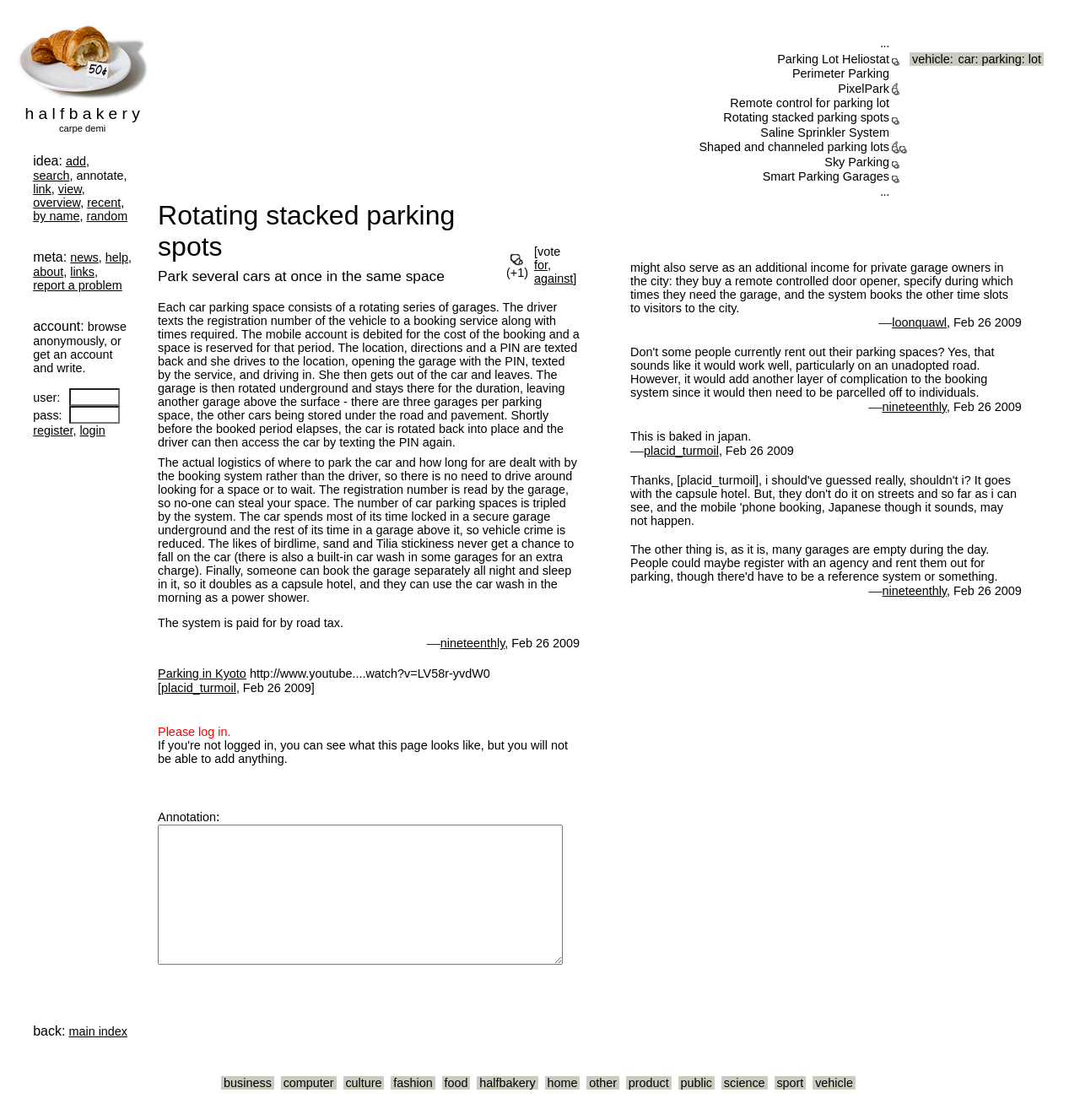Extract the bounding box coordinates for the HTML element that matches this description: "Perimeter Parking". The coordinates should be four float numbers between 0 and 1, i.e., [left, top, right, bottom].

[0.734, 0.06, 0.823, 0.072]